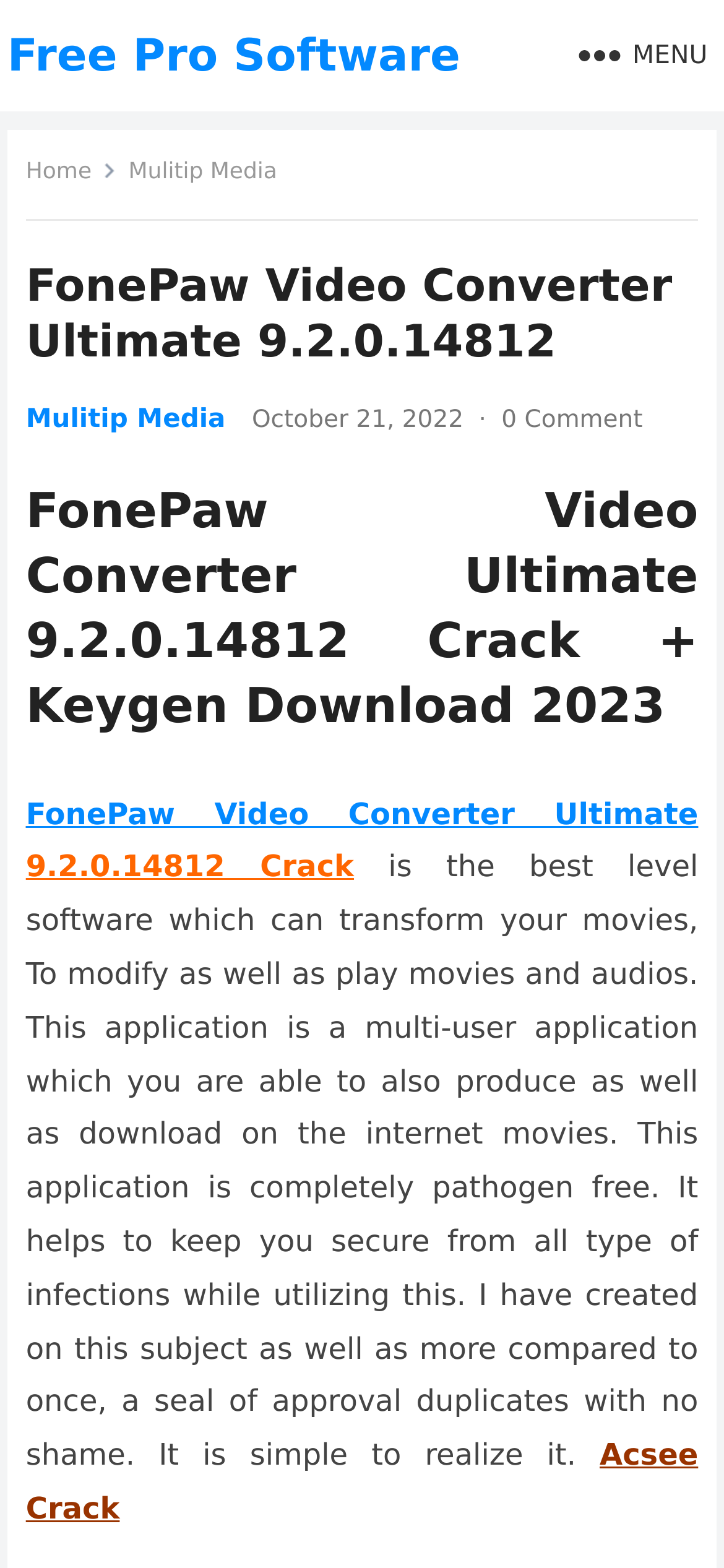What is the name of the software being discussed?
Using the visual information, reply with a single word or short phrase.

FonePaw Video Converter Ultimate